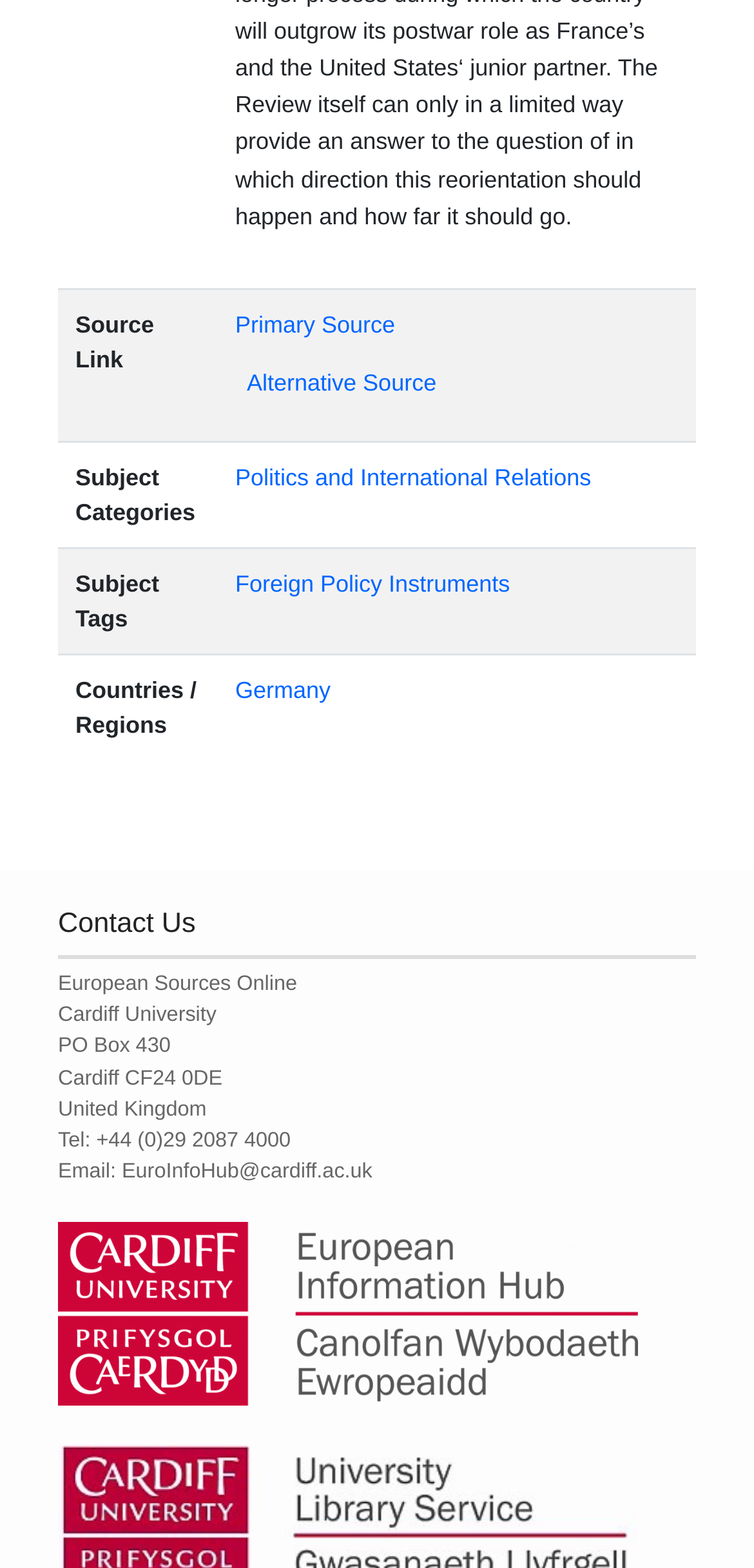Determine the bounding box of the UI component based on this description: "Primary Source". The bounding box coordinates should be four float values between 0 and 1, i.e., [left, top, right, bottom].

[0.312, 0.199, 0.524, 0.216]